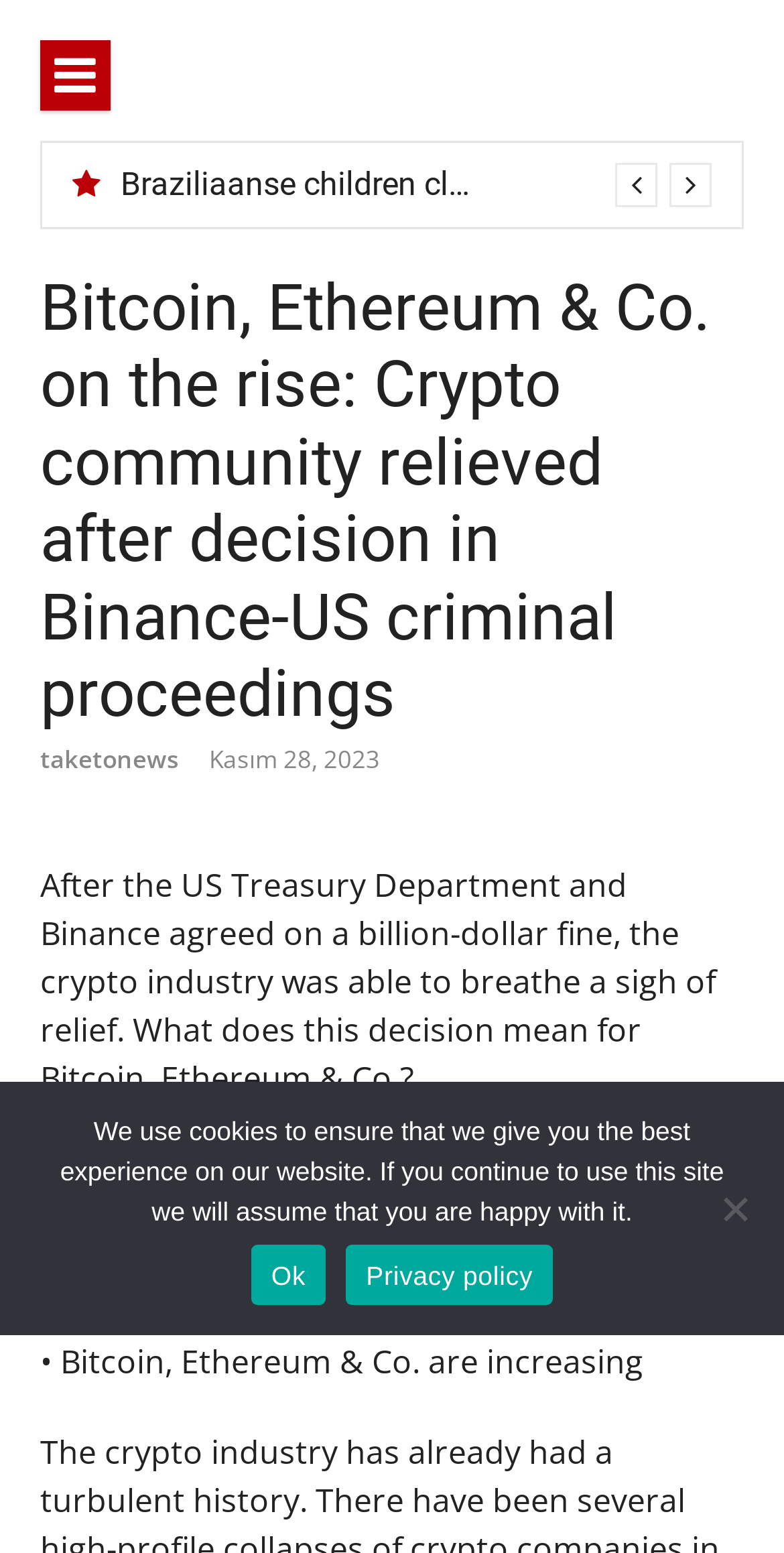Provide a single word or phrase to answer the given question: 
What is the website's policy on cookies?

Assumes consent